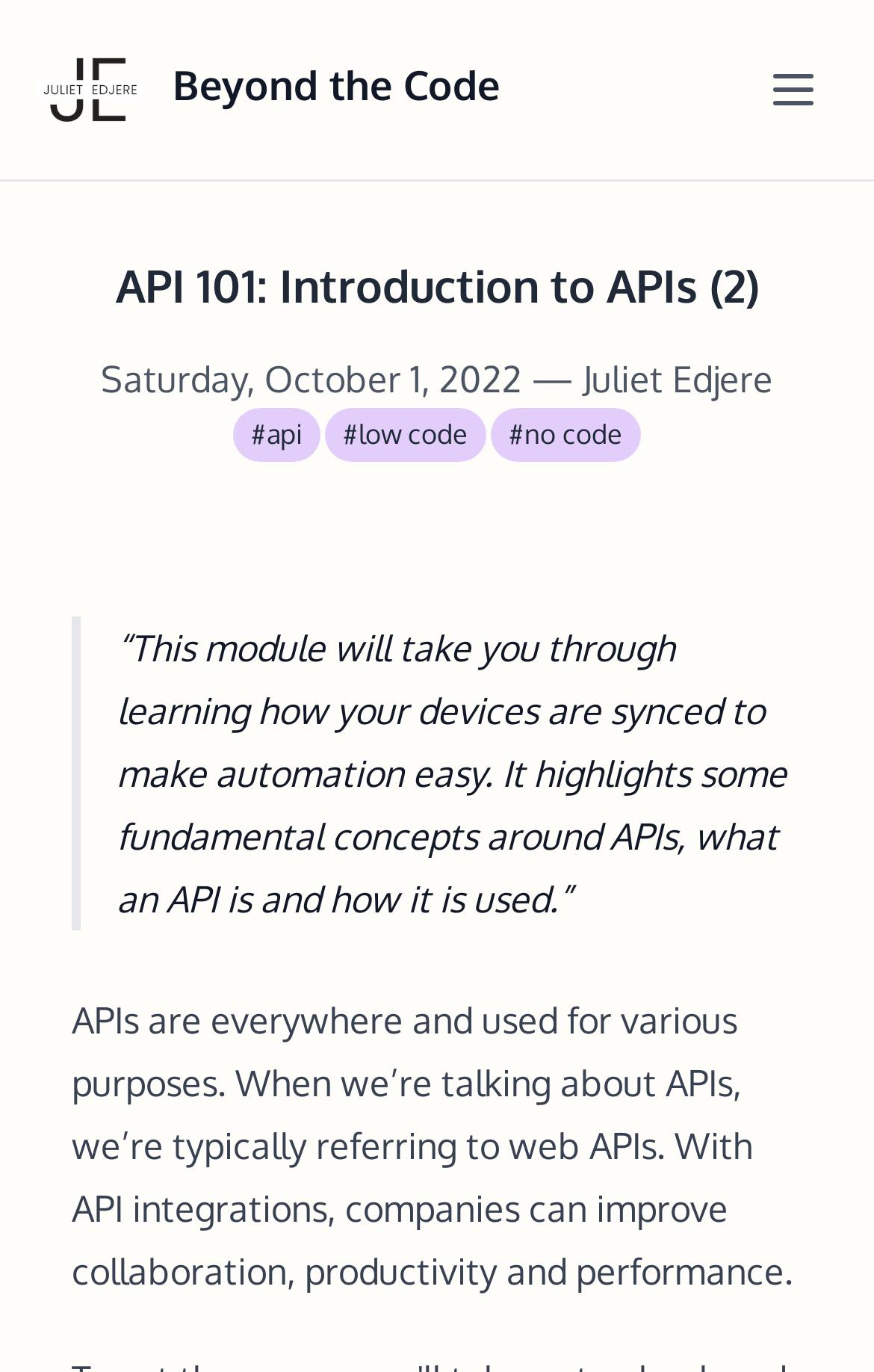Utilize the details in the image to thoroughly answer the following question: Who is the author of the content?

The author of the content is mentioned below the title of the webpage, and it is 'Juliet Edjere'.